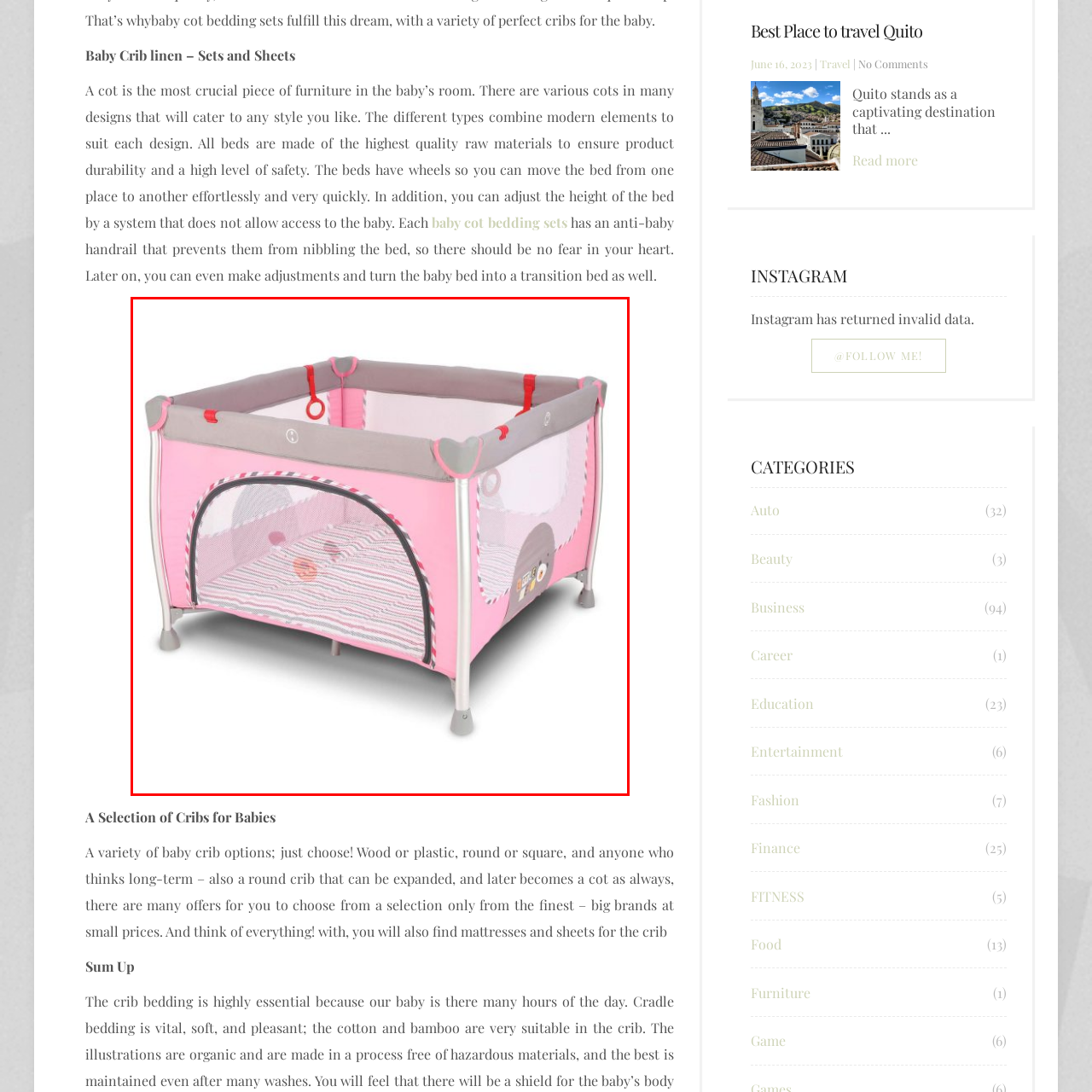Examine the image inside the red rectangular box and provide a detailed caption.

This image features a vibrant pink baby crib, designed not only for aesthetic appeal but also for safety and convenience. The crib has soft gray accents around the top edge and includes mesh sides, ensuring proper ventilation while allowing caregivers to easily see the baby inside. A striped mattress lies within, providing a comfortable surface for the baby to rest. This crib is ideal for those seeking practical yet stylish solutions for their baby’s room, emphasizing both quality and safety. Explore a selection of baby crib linen, sets, and sheets, as mentioned in the accompanying text, to enhance your nursery's comfort and charm.